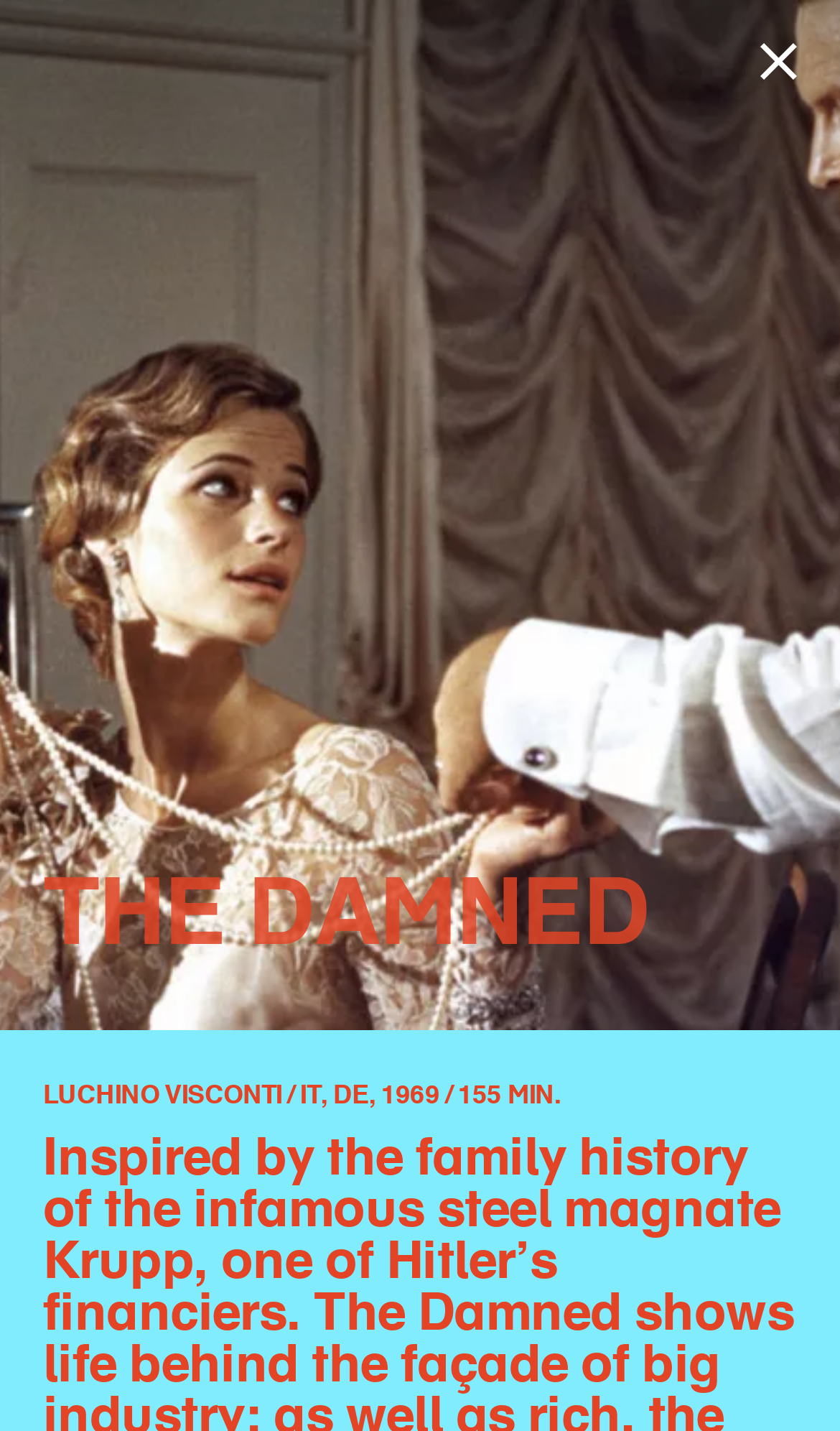What is the duration of the film?
Using the image as a reference, answer the question in detail.

I found the duration of the film by looking at the heading element with the text 'LUCHINO VISCONTI / IT, DE, 1969 / 155 MIN.' which is located below the title of the film.